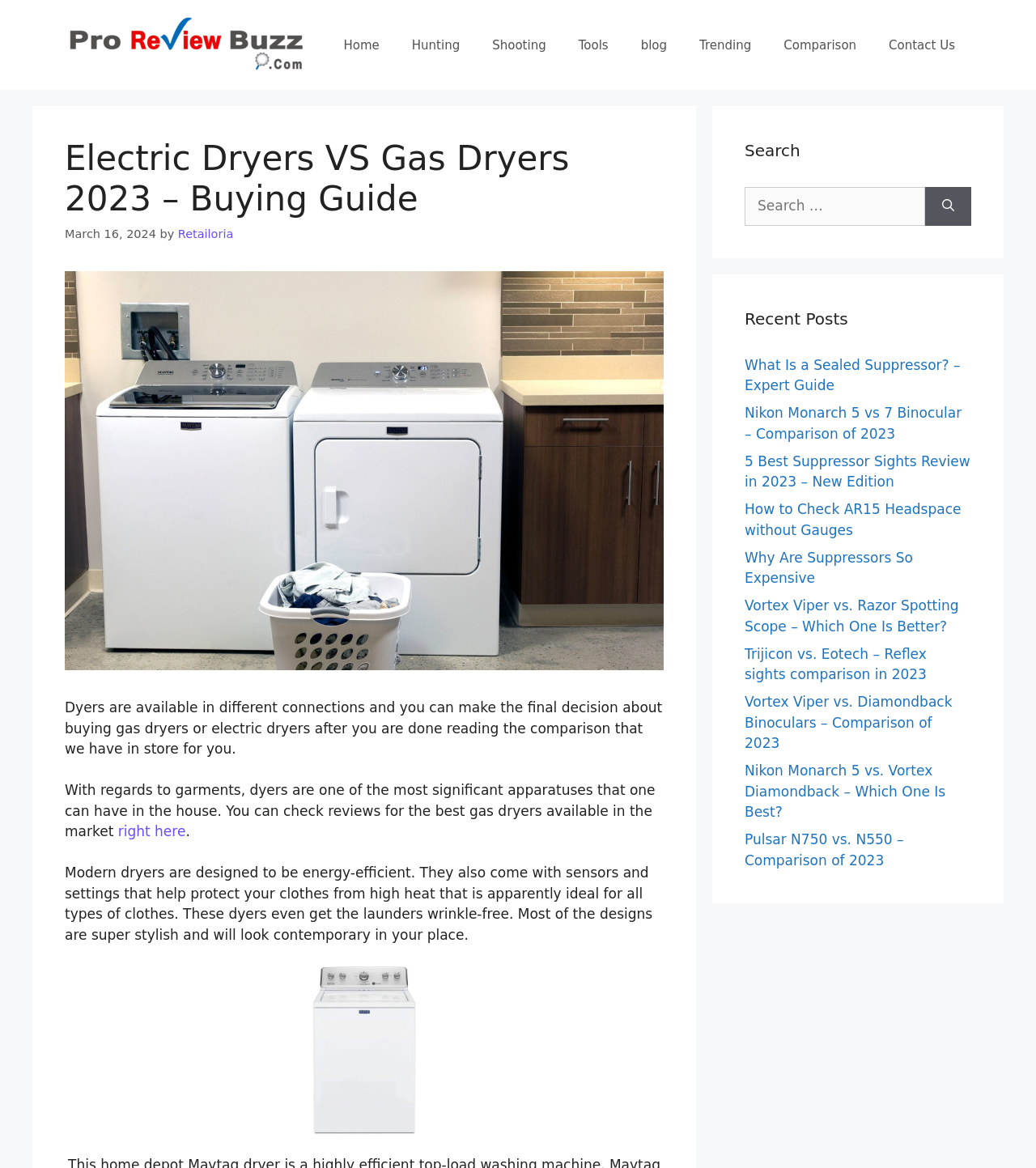Determine the bounding box coordinates for the clickable element required to fulfill the instruction: "Check the 'Recent Posts' section". Provide the coordinates as four float numbers between 0 and 1, i.e., [left, top, right, bottom].

[0.719, 0.262, 0.938, 0.283]